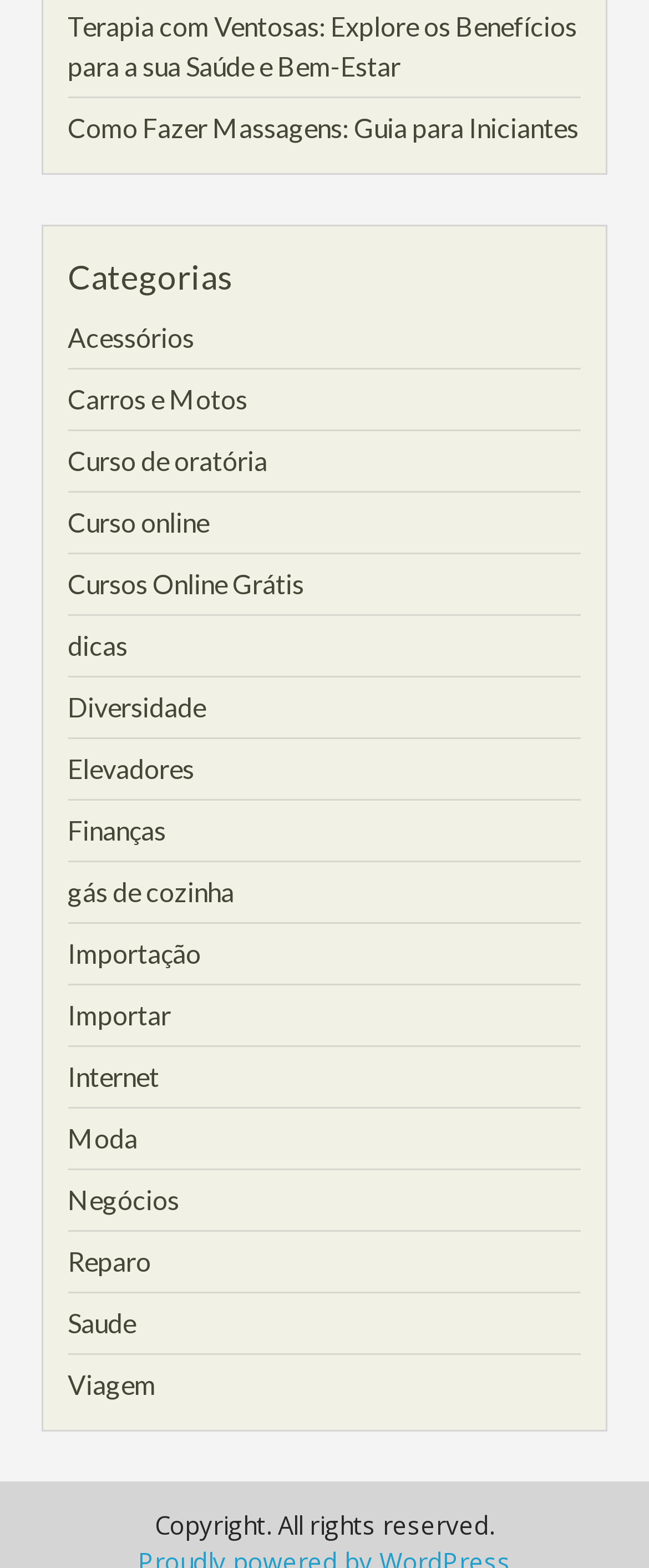Determine the bounding box coordinates of the UI element described by: "Curso online".

[0.104, 0.322, 0.322, 0.343]